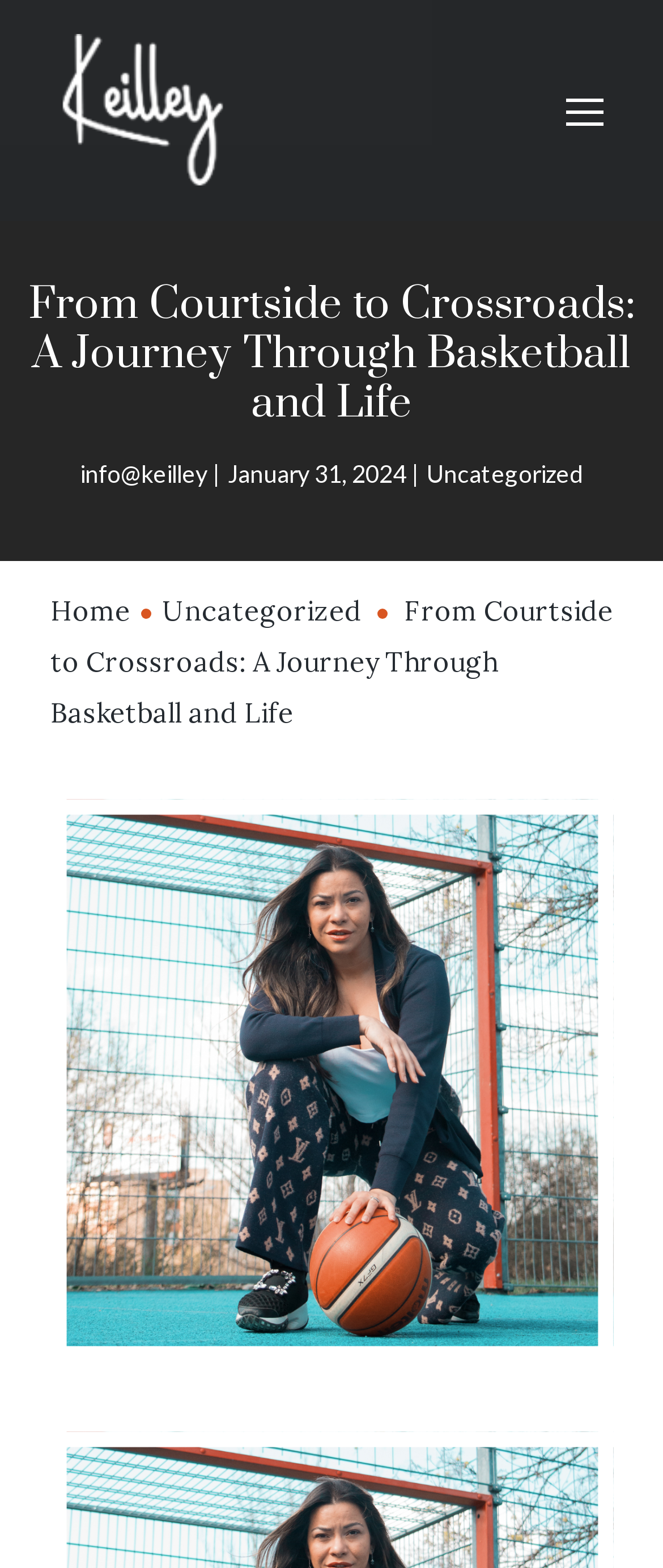How many links are there in the top section?
Please look at the screenshot and answer in one word or a short phrase.

3